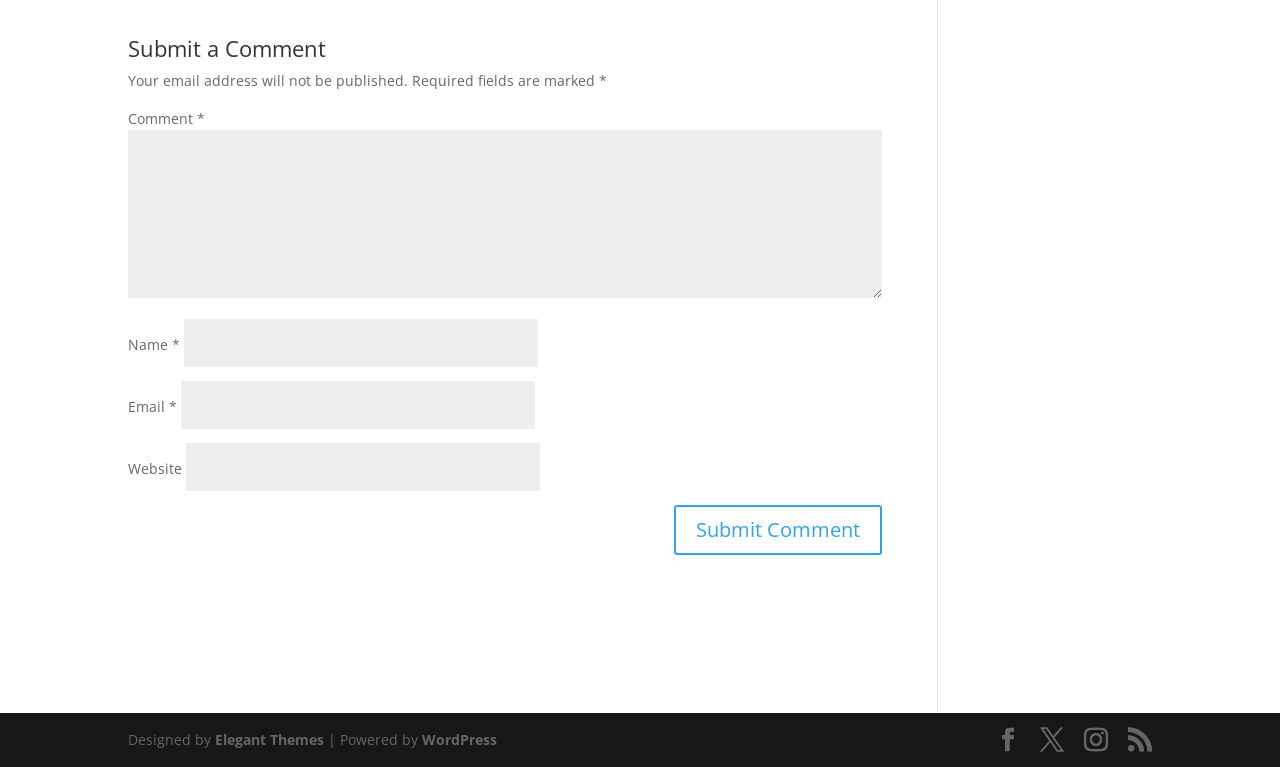Answer this question using a single word or a brief phrase:
How many social media links are at the bottom of the page?

4